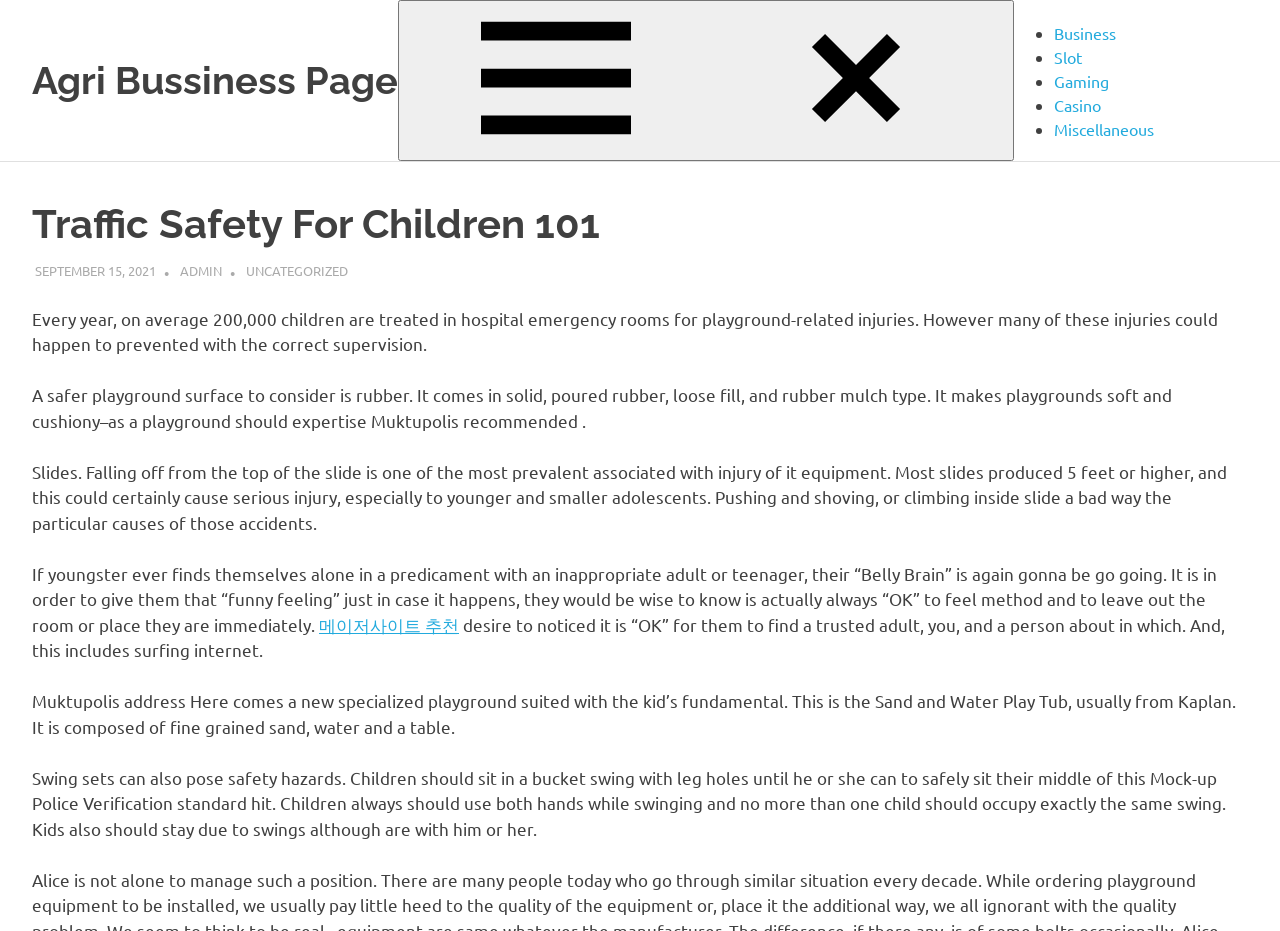What is the name of the specialized playground equipment mentioned?
Please answer using one word or phrase, based on the screenshot.

Sand and Water Play Tub